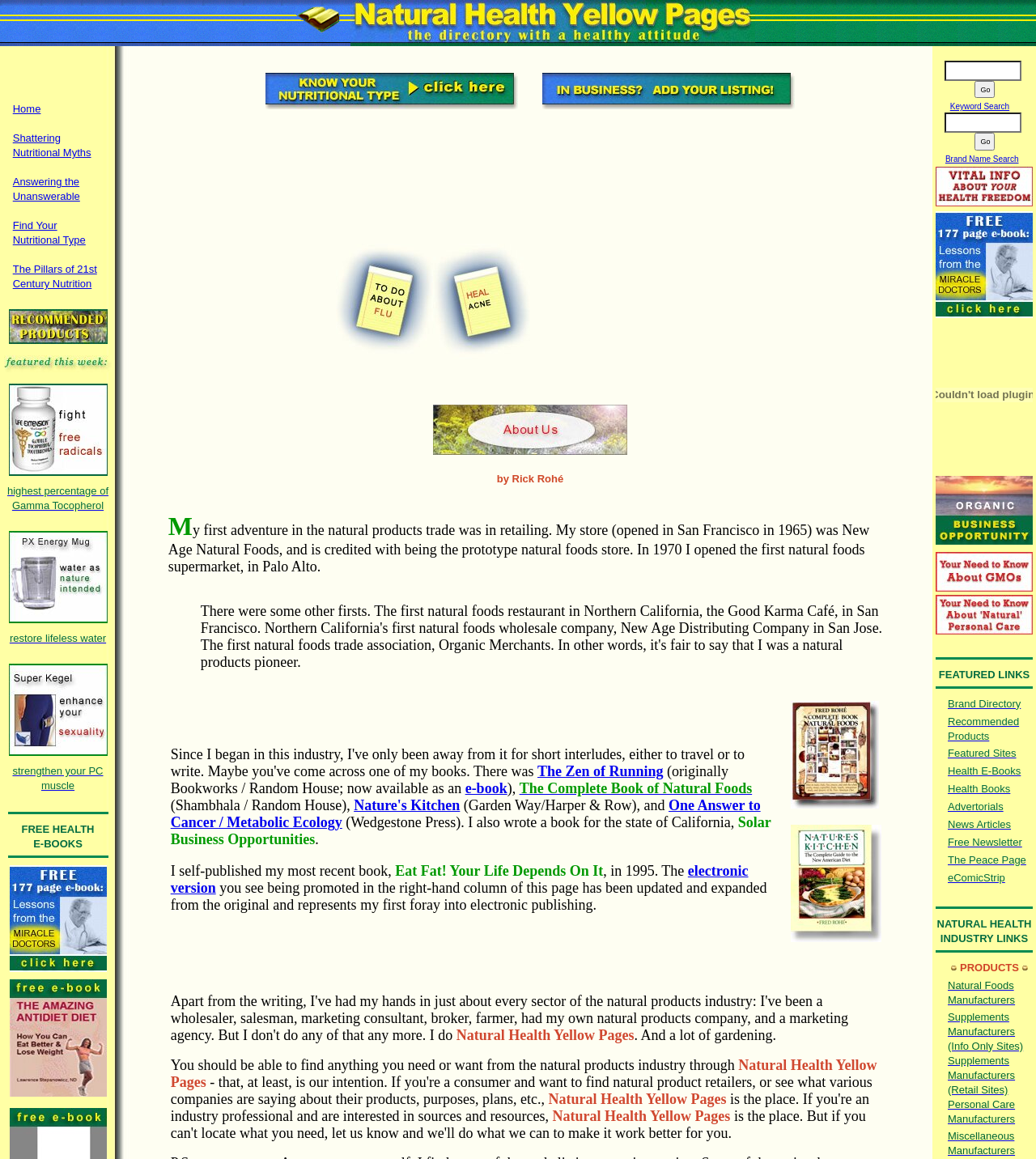How many rows are in the table with the 'NEW FOR 2012: CLICK HERE' link?
Look at the image and answer the question with a single word or phrase.

1